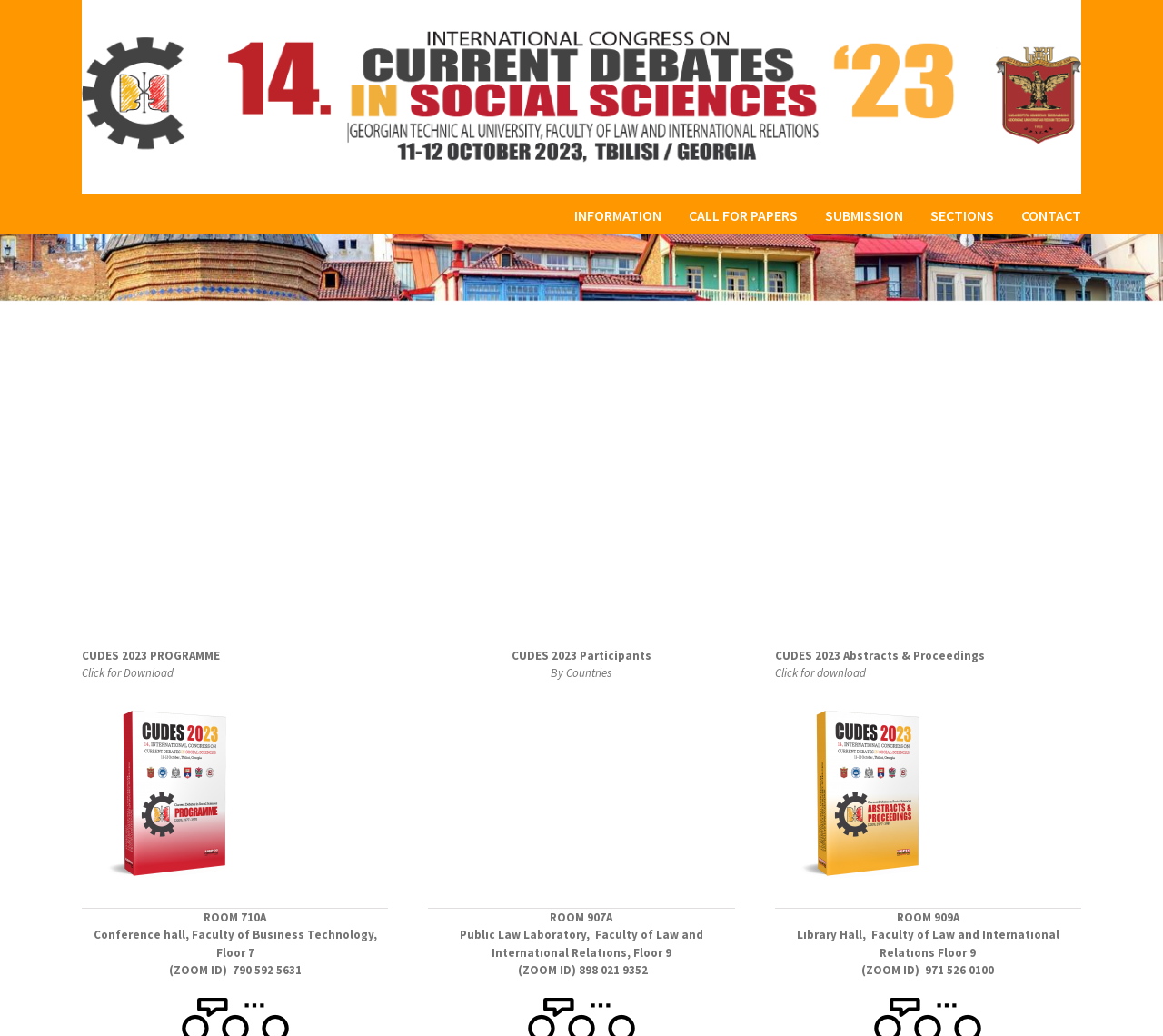What is the ZOOM ID for ROOM 907A?
Use the information from the image to give a detailed answer to the question.

I looked at the text description of ROOM 907A and found that the ZOOM ID is 898 021 9352.